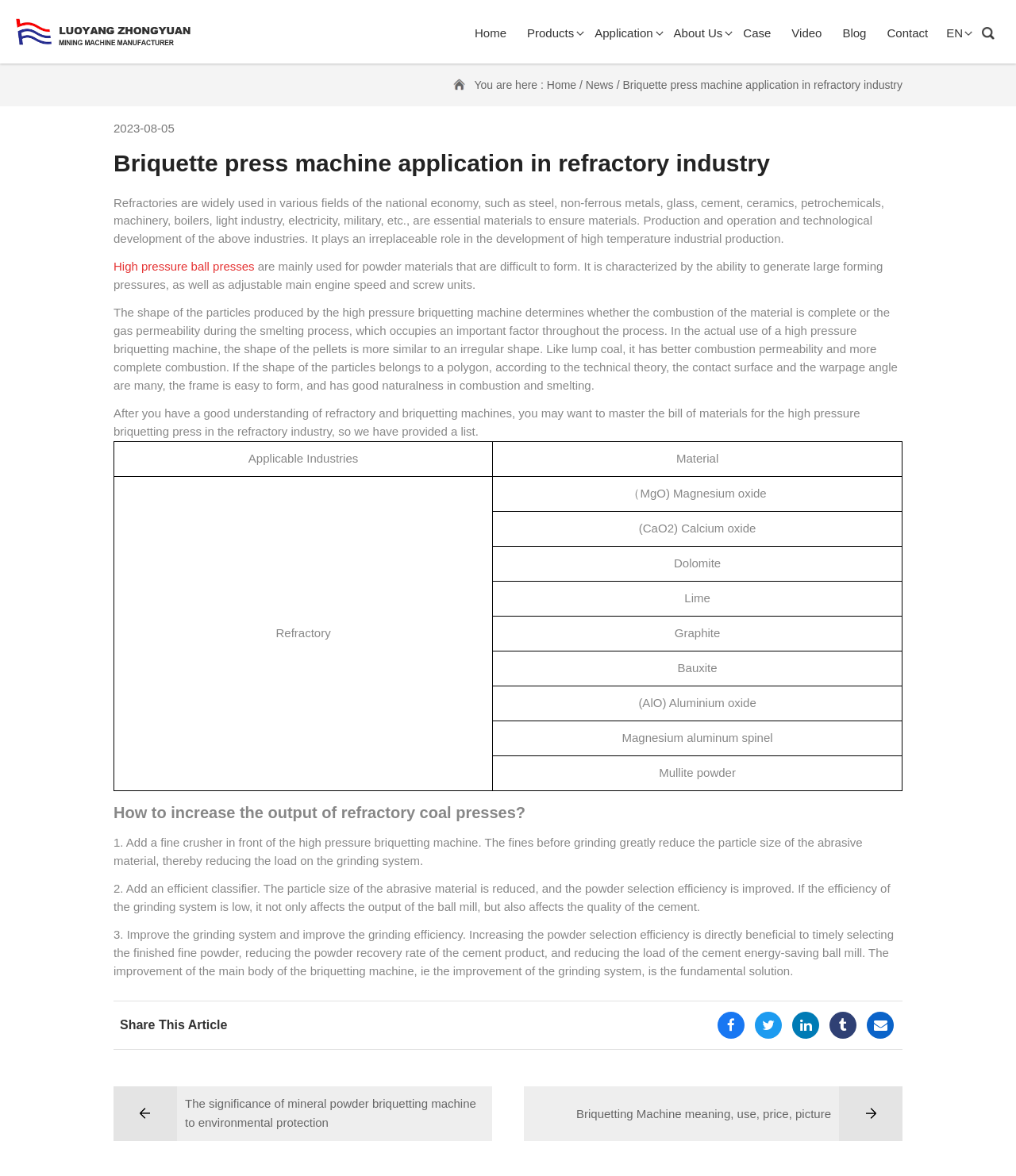Determine the bounding box coordinates of the clickable region to follow the instruction: "View the 'Case' page".

[0.721, 0.002, 0.769, 0.054]